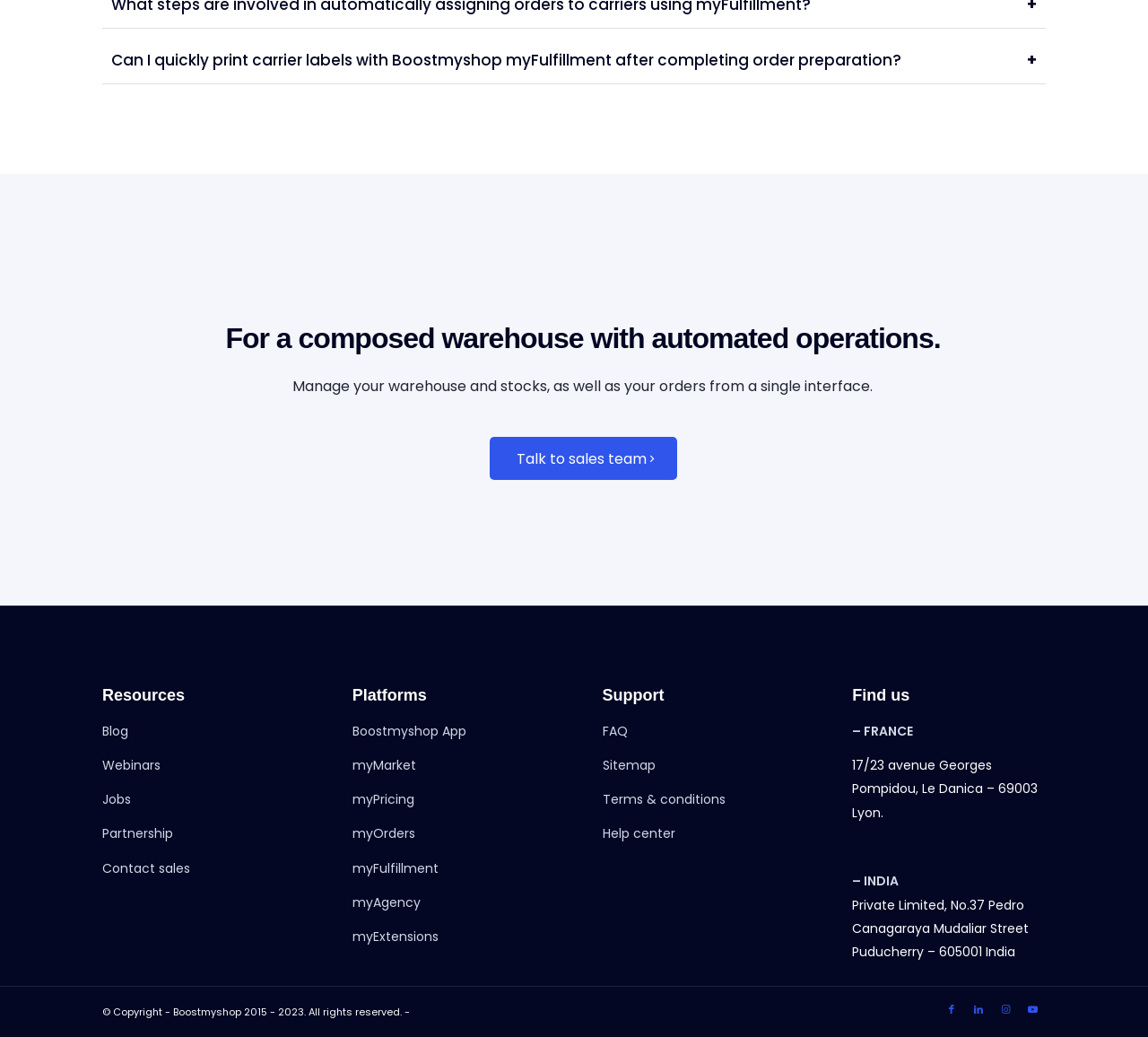Identify the bounding box coordinates of the region that should be clicked to execute the following instruction: "Visit the 'Blog'".

[0.089, 0.696, 0.112, 0.713]